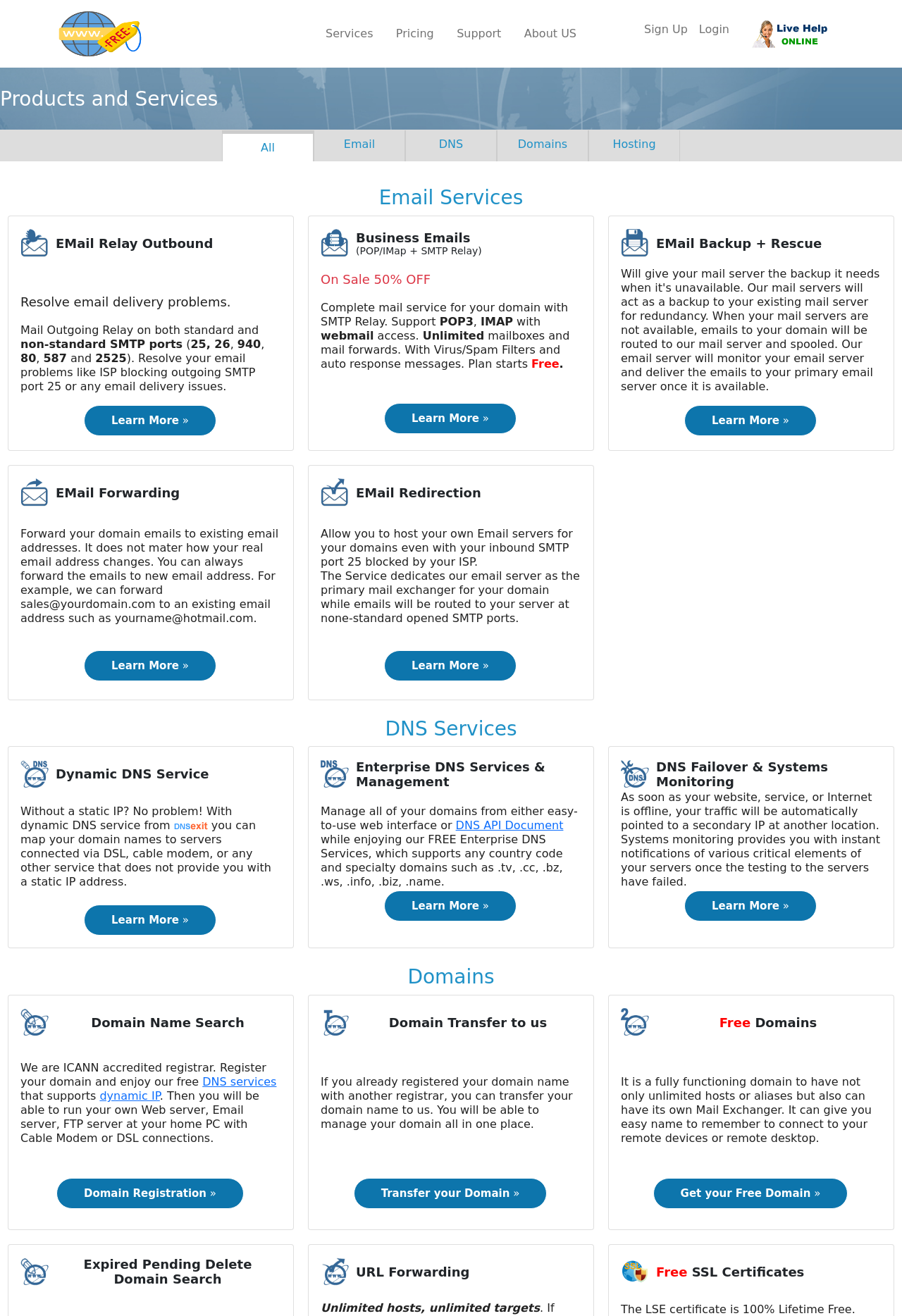Can you find and provide the title of the webpage?

Products and Services